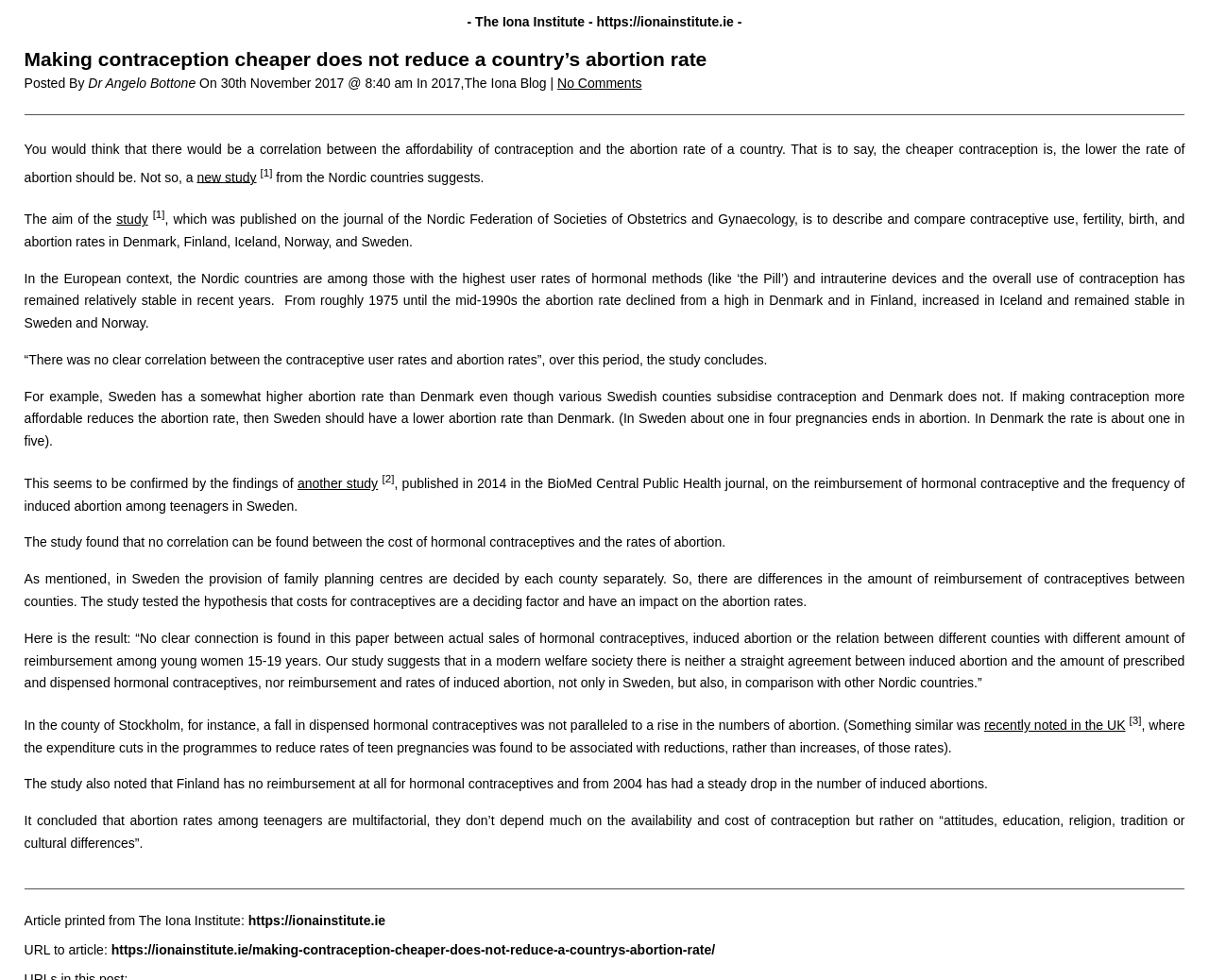Provide a comprehensive description of the webpage.

The webpage is an article from The Iona Institute, titled "Making contraception cheaper does not reduce a country's abortion rate". At the top, there is a header section with the institute's name and website URL. Below the header, the article's title is displayed prominently, along with the author's name, Dr. Angelo Bottone, and the publication date, November 30th, 2017.

The article's main content is divided into several paragraphs, each discussing the relationship between contraception affordability and abortion rates in various countries, particularly in the Nordic region. The text is dense, with multiple links to other studies and references scattered throughout.

There are no images on the page, only text. The layout is straightforward, with a clear hierarchy of headings and paragraphs. The article's tone is informative and academic, presenting research findings and data to support its claims.

In terms of UI elements, there are several links scattered throughout the article, which are highlighted in a different color to distinguish them from the regular text. There are also superscript numbers that refer to specific references or studies mentioned in the article.